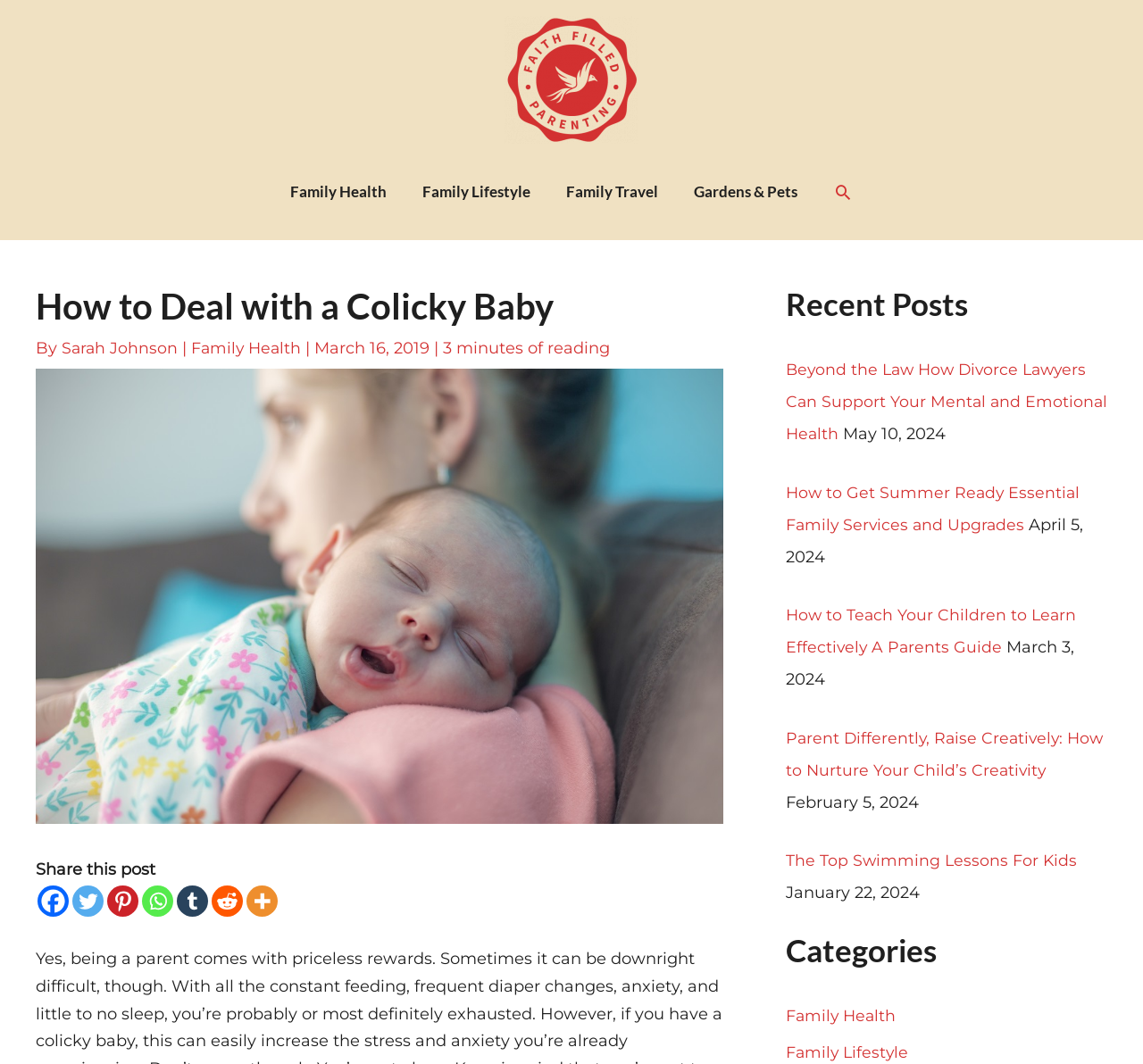Determine the bounding box coordinates for the area you should click to complete the following instruction: "View recent post 'Beyond the Law How Divorce Lawyers Can Support Your Mental and Emotional Health'".

[0.688, 0.338, 0.96, 0.417]